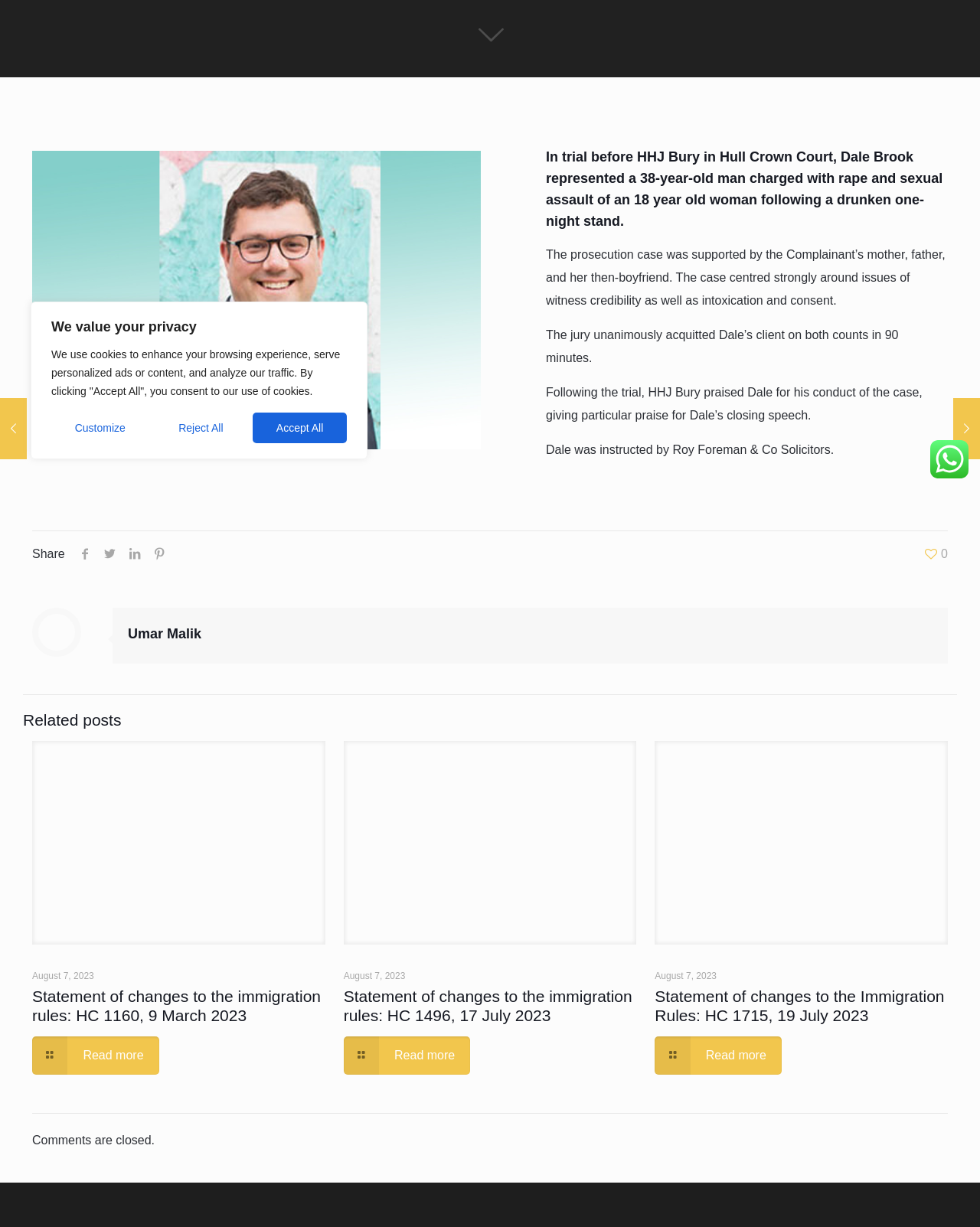Determine the bounding box for the described HTML element: "Read more". Ensure the coordinates are four float numbers between 0 and 1 in the format [left, top, right, bottom].

[0.668, 0.845, 0.798, 0.876]